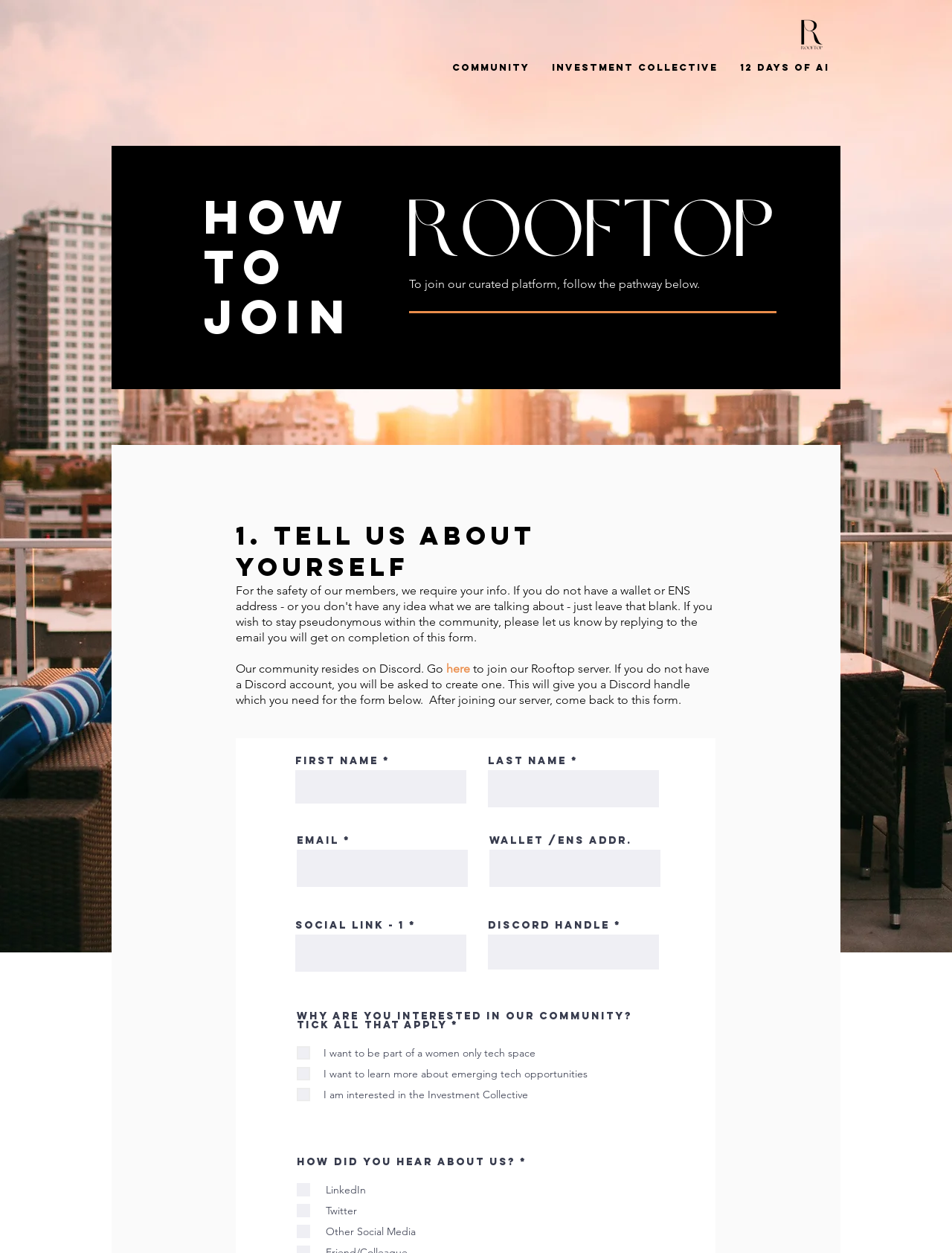Please identify the bounding box coordinates of the element that needs to be clicked to perform the following instruction: "Fill in the First name field".

[0.31, 0.615, 0.49, 0.641]